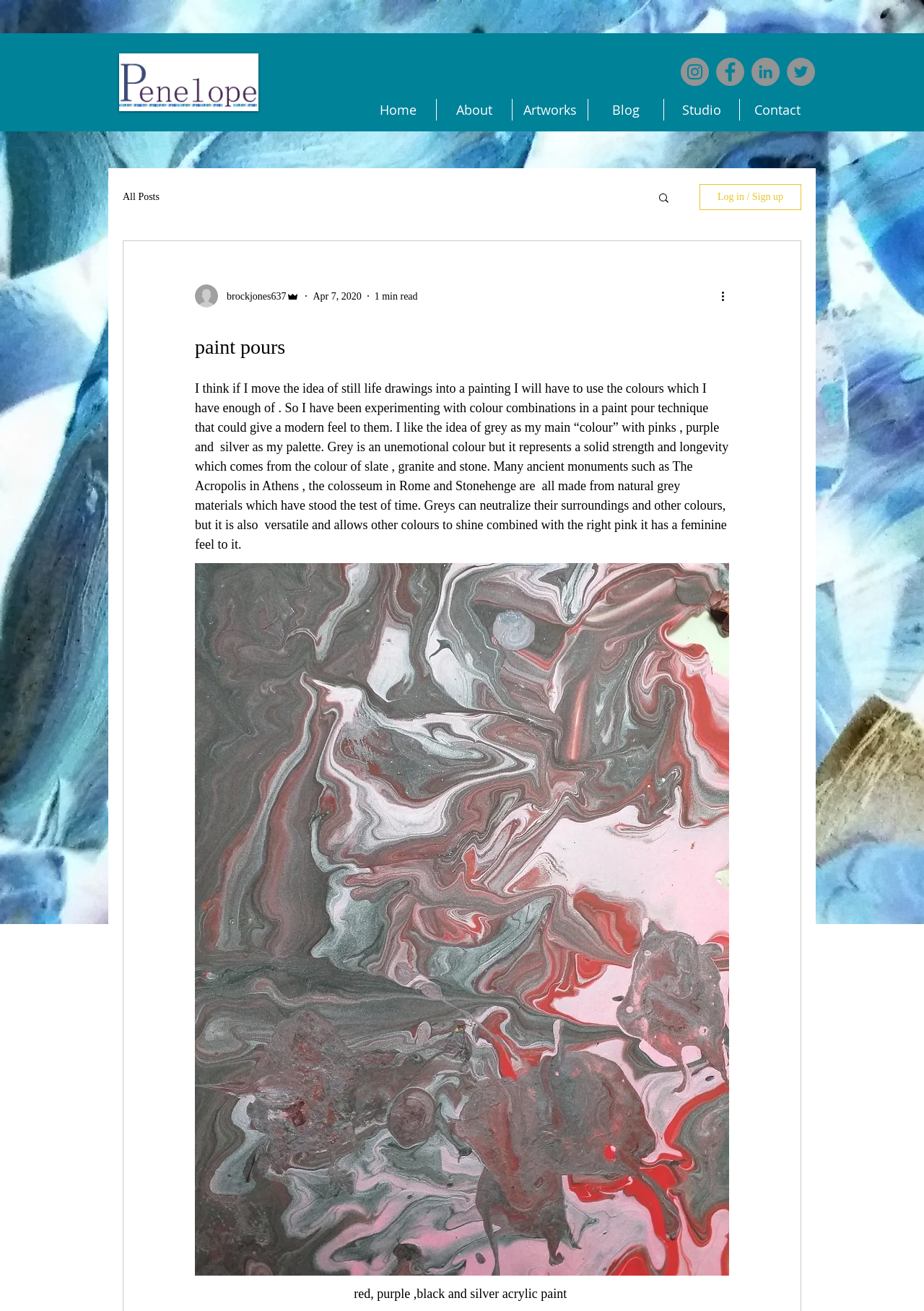Locate the bounding box coordinates of the element that should be clicked to fulfill the instruction: "View all posts".

[0.133, 0.146, 0.173, 0.155]